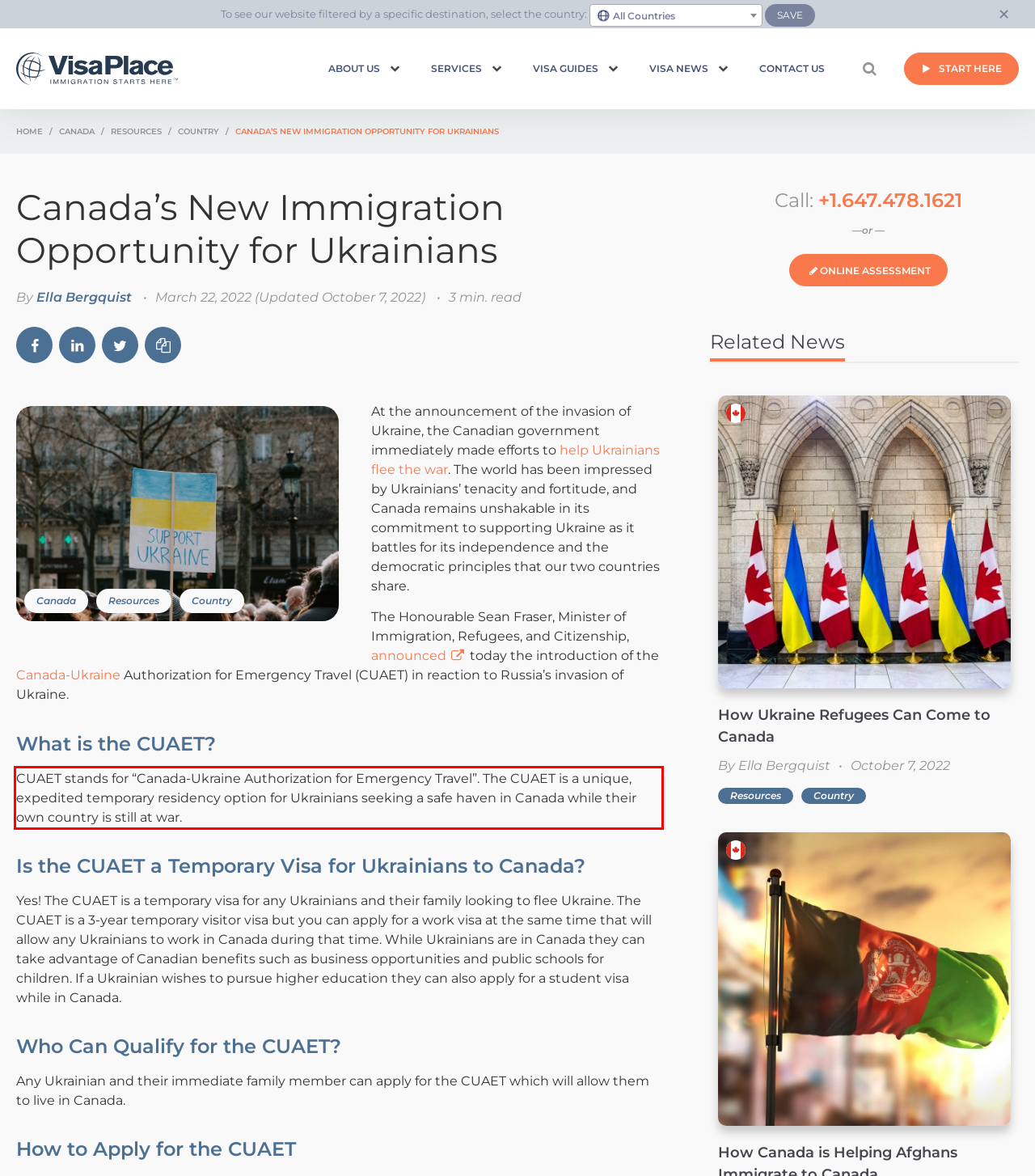Please take the screenshot of the webpage, find the red bounding box, and generate the text content that is within this red bounding box.

CUAET stands for “Canada-Ukraine Authorization for Emergency Travel”. The CUAET is a unique, expedited temporary residency option for Ukrainians seeking a safe haven in Canada while their own country is still at war.